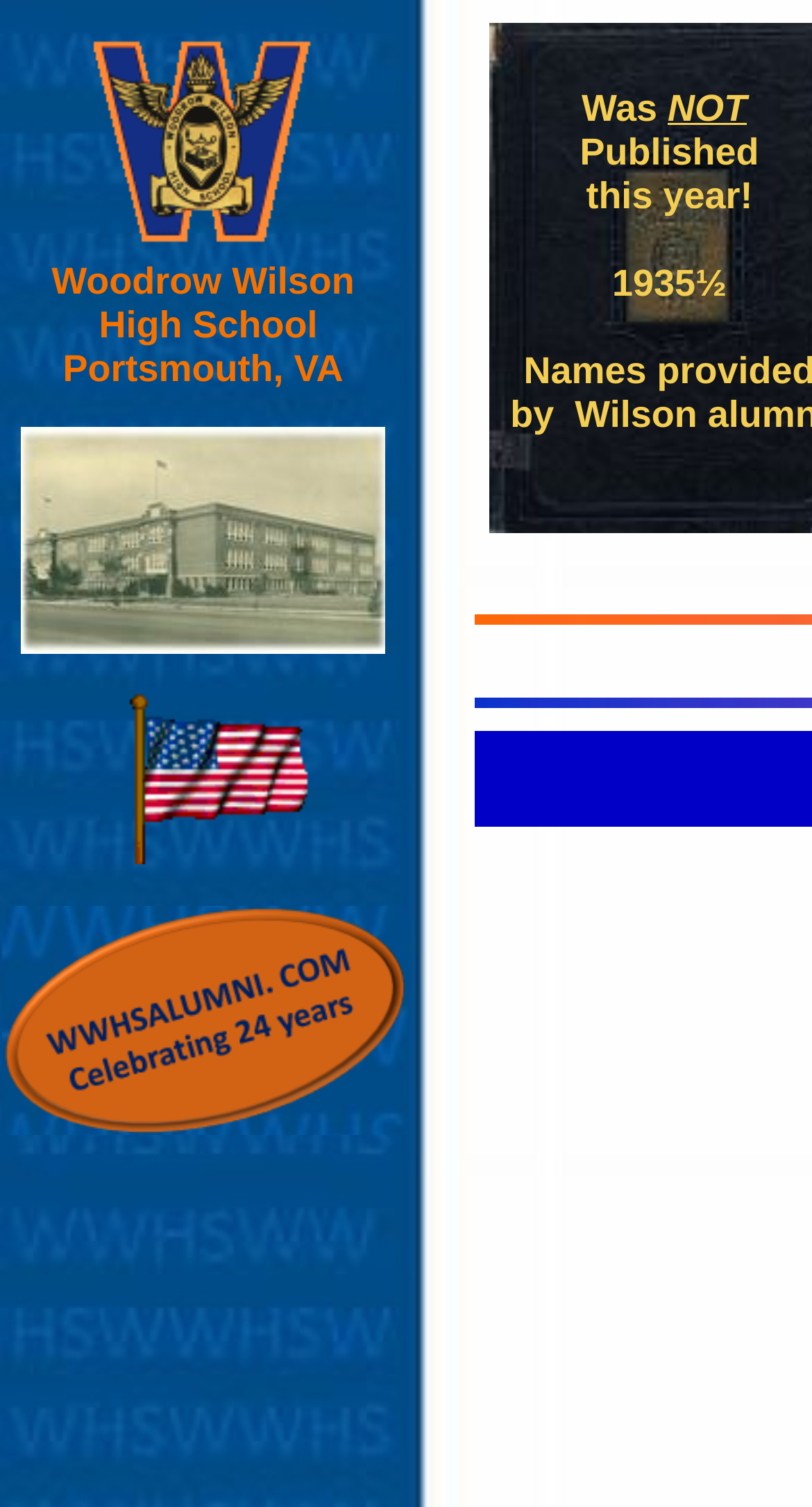What is the location of the high school?
From the image, respond with a single word or phrase.

Portsmouth, VA